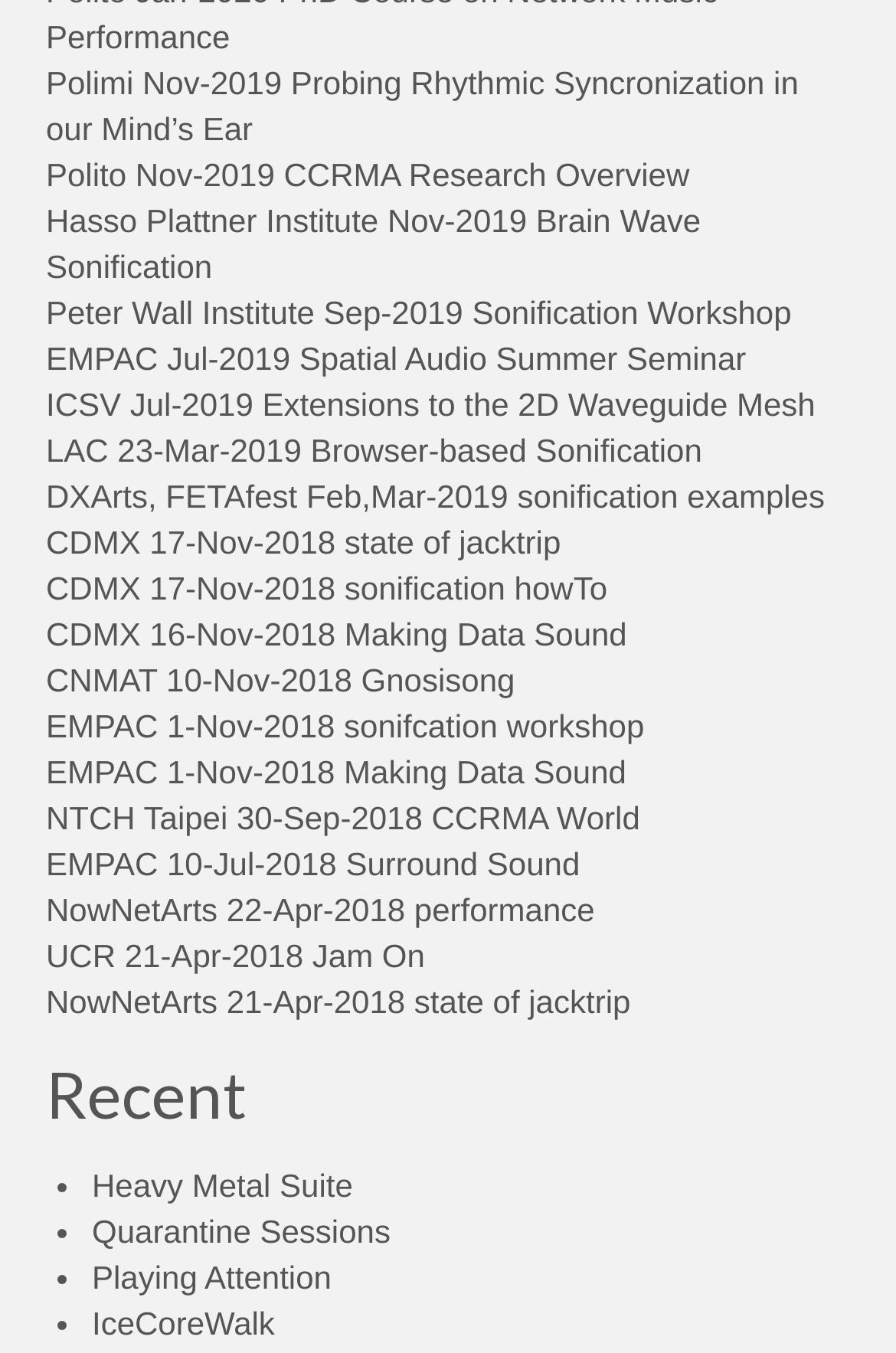Provide your answer in one word or a succinct phrase for the question: 
What is the title of the last link?

IceCoreWalk